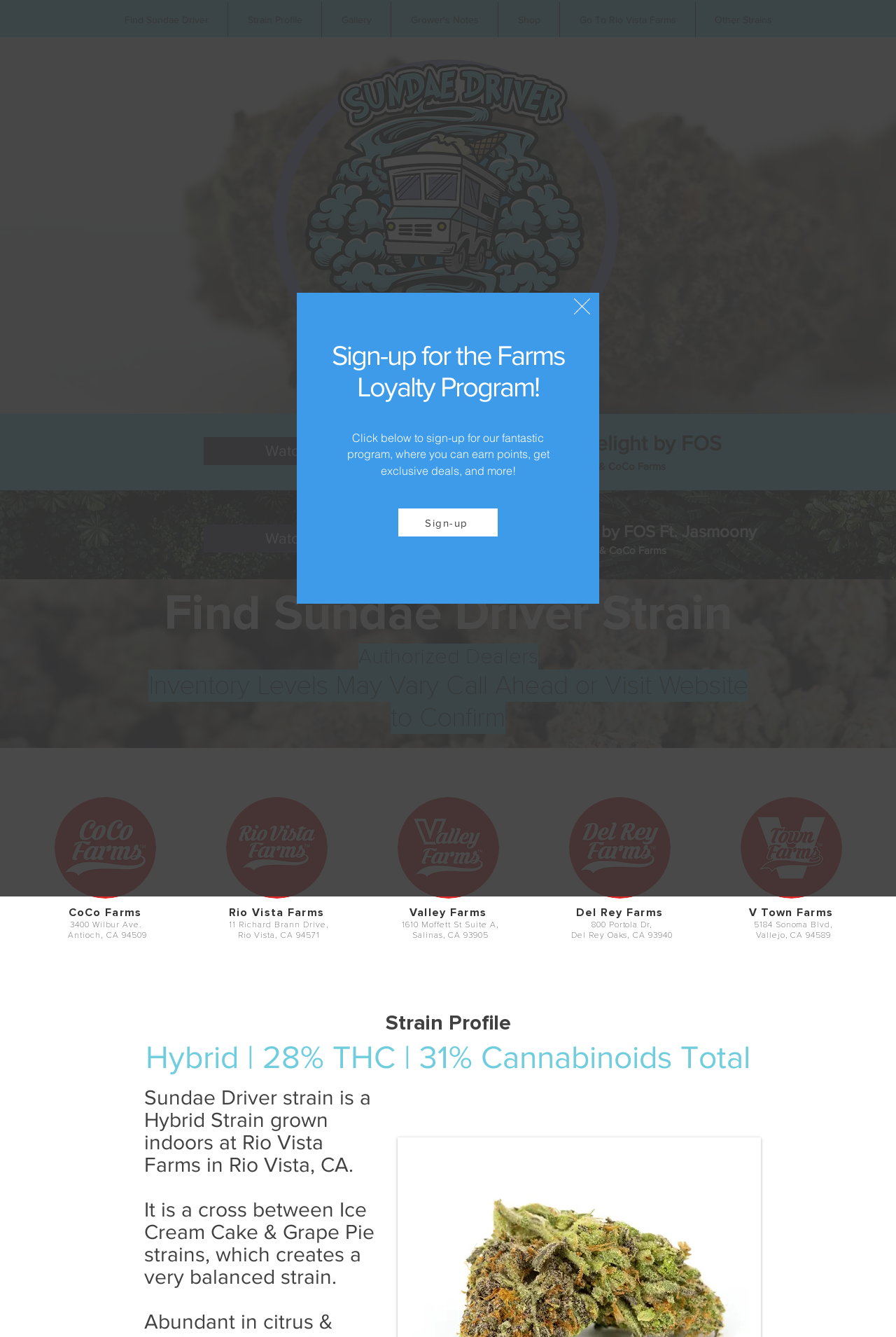What is the loyalty program for?
Provide a well-explained and detailed answer to the question.

Based on the dialog box on the webpage, the loyalty program is for earning points, getting exclusive deals, and more, as stated in the description.